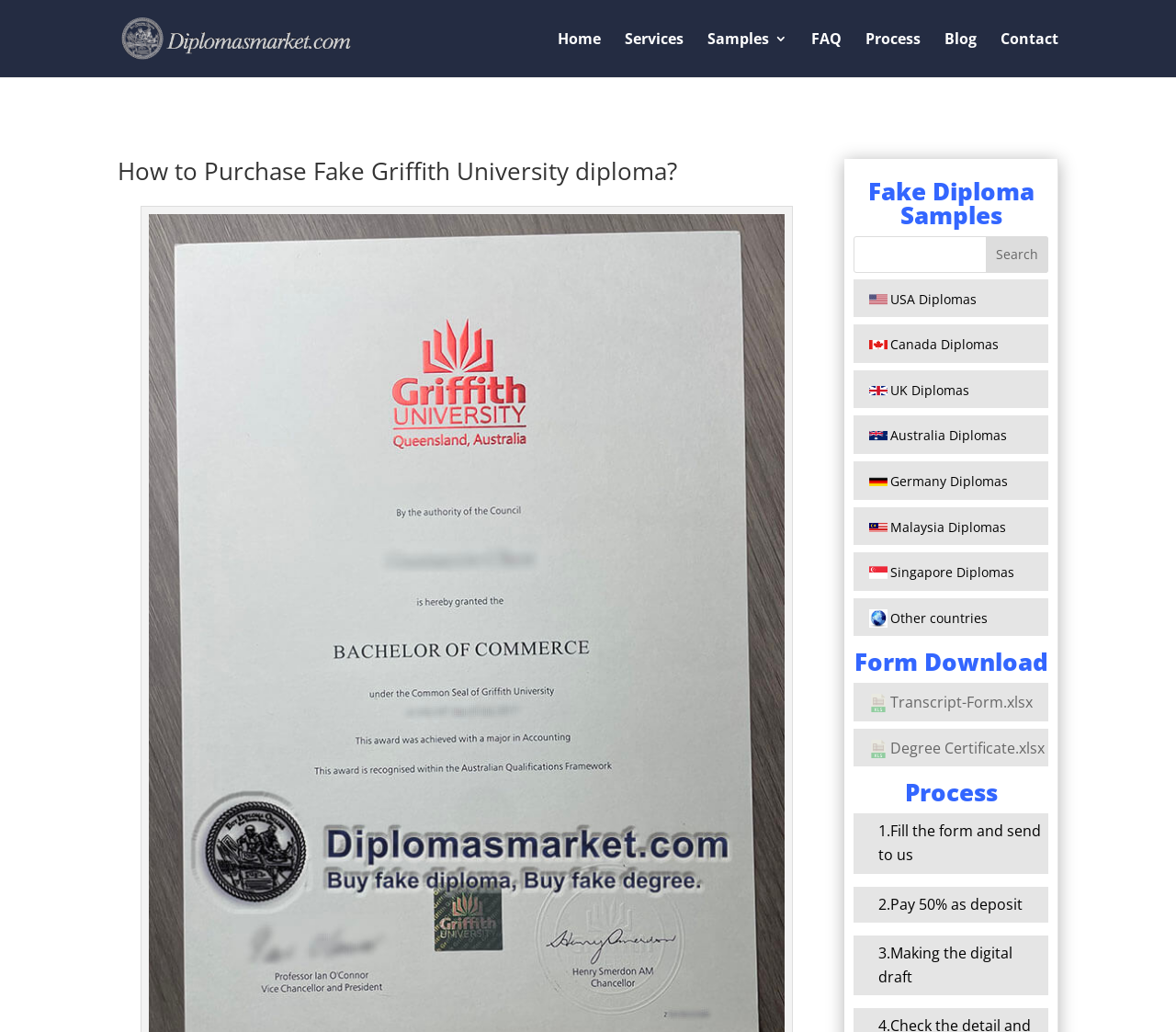Give the bounding box coordinates for this UI element: "forex mini accounts". The coordinates should be four float numbers between 0 and 1, arranged as [left, top, right, bottom].

None